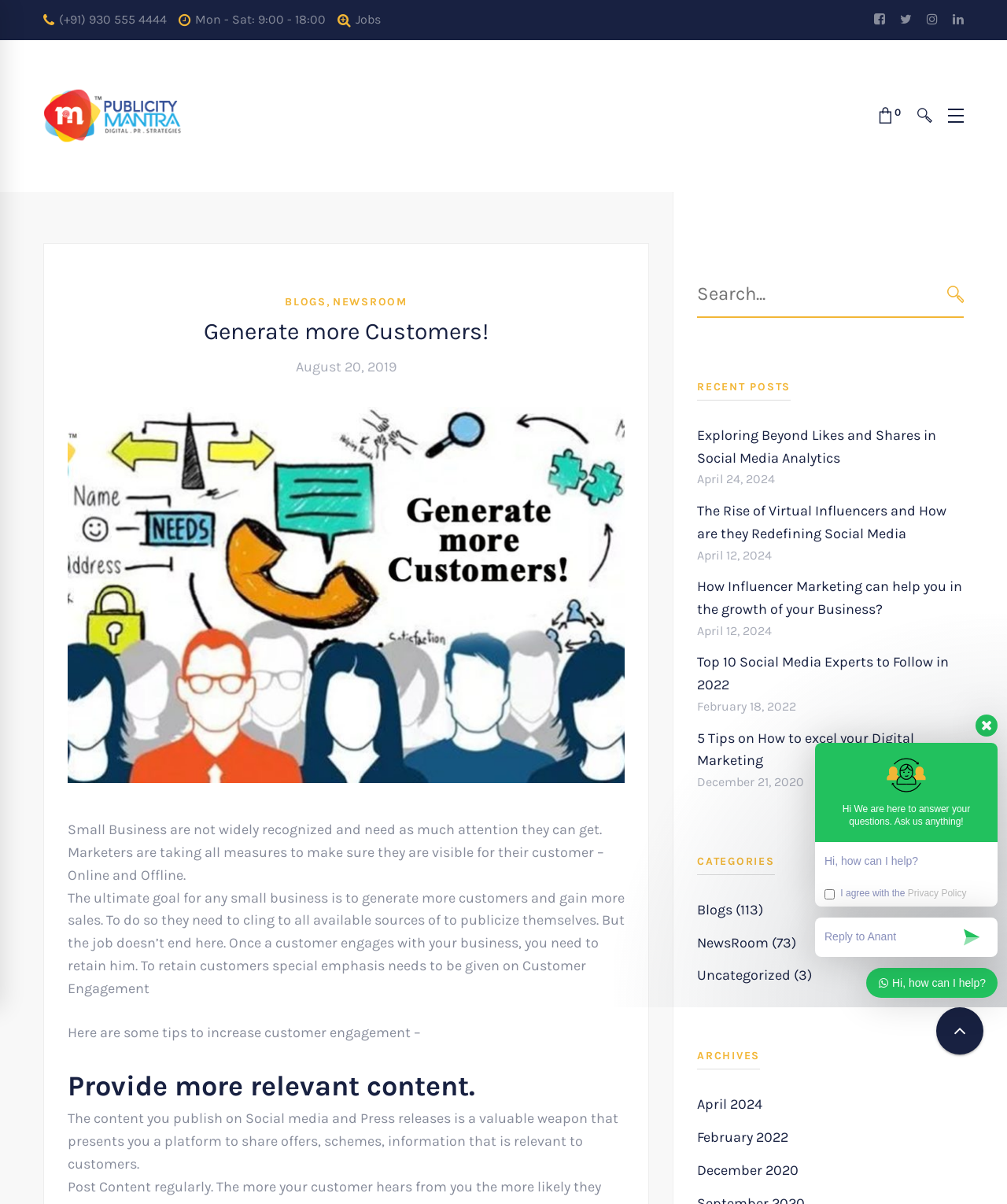Explain the webpage in detail, including its primary components.

This webpage is about Publicity Mantra, a platform that helps small businesses generate more customers and increase sales. At the top right corner, there is a WhatsApp support image and a text "Hi We are here to answer your questions. Ask us anything!" followed by a chatbox. Below this, there is a checkbox to agree with the Privacy Policy and a link to the policy.

On the top left corner, there is a phone number and working hours of the business. Next to it, there are several social media links. Below this, there is a link to the publicity mantra website and a view shopping cart button.

The main content of the webpage is divided into several sections. The first section has a heading "Generate more Customers!" and a subheading that explains the importance of small businesses getting attention from customers. The text below this explains that the ultimate goal of small businesses is to generate more customers and retain them.

The next section provides tips to increase customer engagement, including providing more relevant content. This section has several paragraphs of text explaining the importance of content in customer engagement.

Below this, there is a search bar with a button to search for specific topics. Next to the search bar, there is a section titled "RECENT POSTS" that lists several recent blog posts with their titles and dates. Each post has a link to read more.

Further down, there is a section titled "CATEGORIES" that lists several categories of blog posts, including Blogs, NewsRoom, and Uncategorized. Below this, there is a section titled "ARCHIVES" that lists several months and years of archived blog posts.

At the bottom right corner, there is a social media link and a button with a magnifying glass icon.